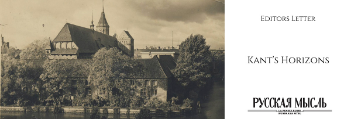Please respond to the question using a single word or phrase:
What is the title of the article?

Kant’s Horizons